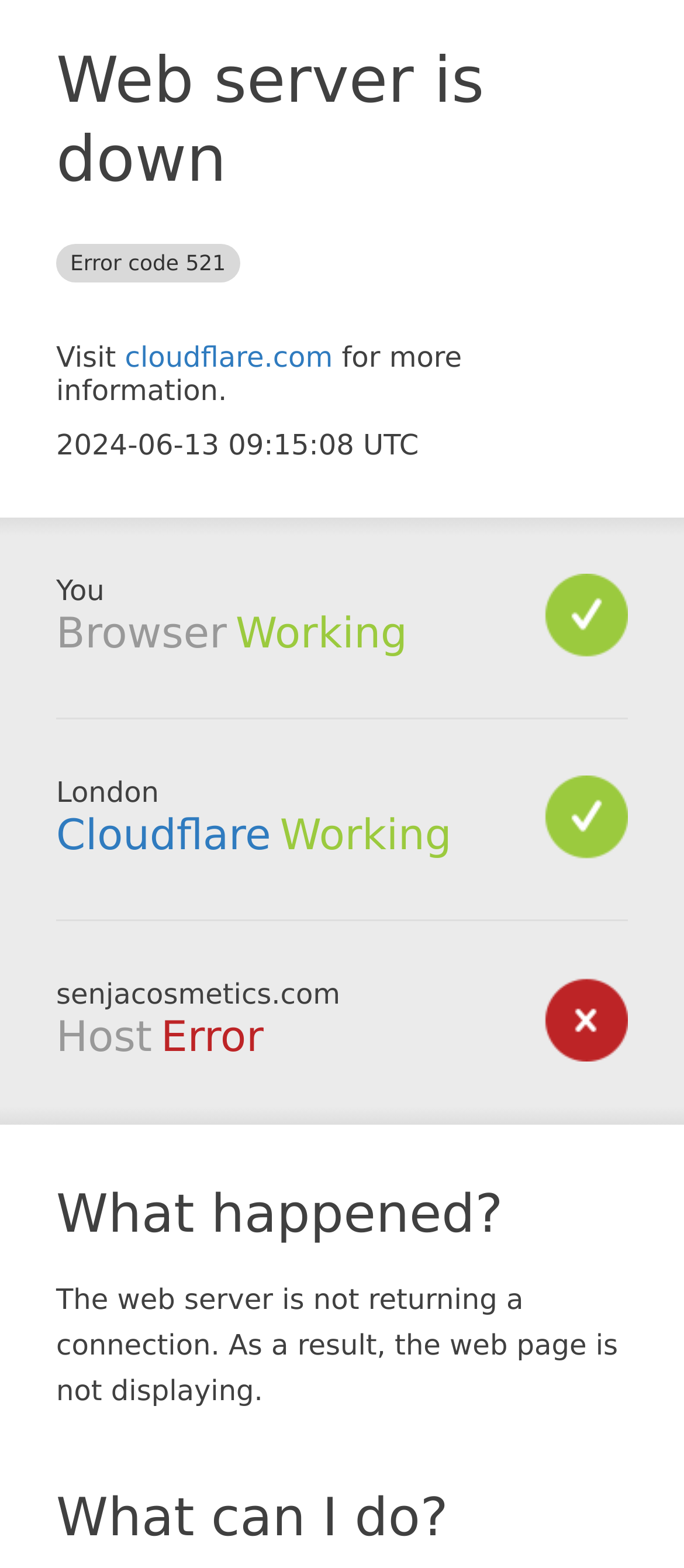What is the reason for the webpage not displaying?
Using the image provided, answer with just one word or phrase.

The web server is not returning a connection